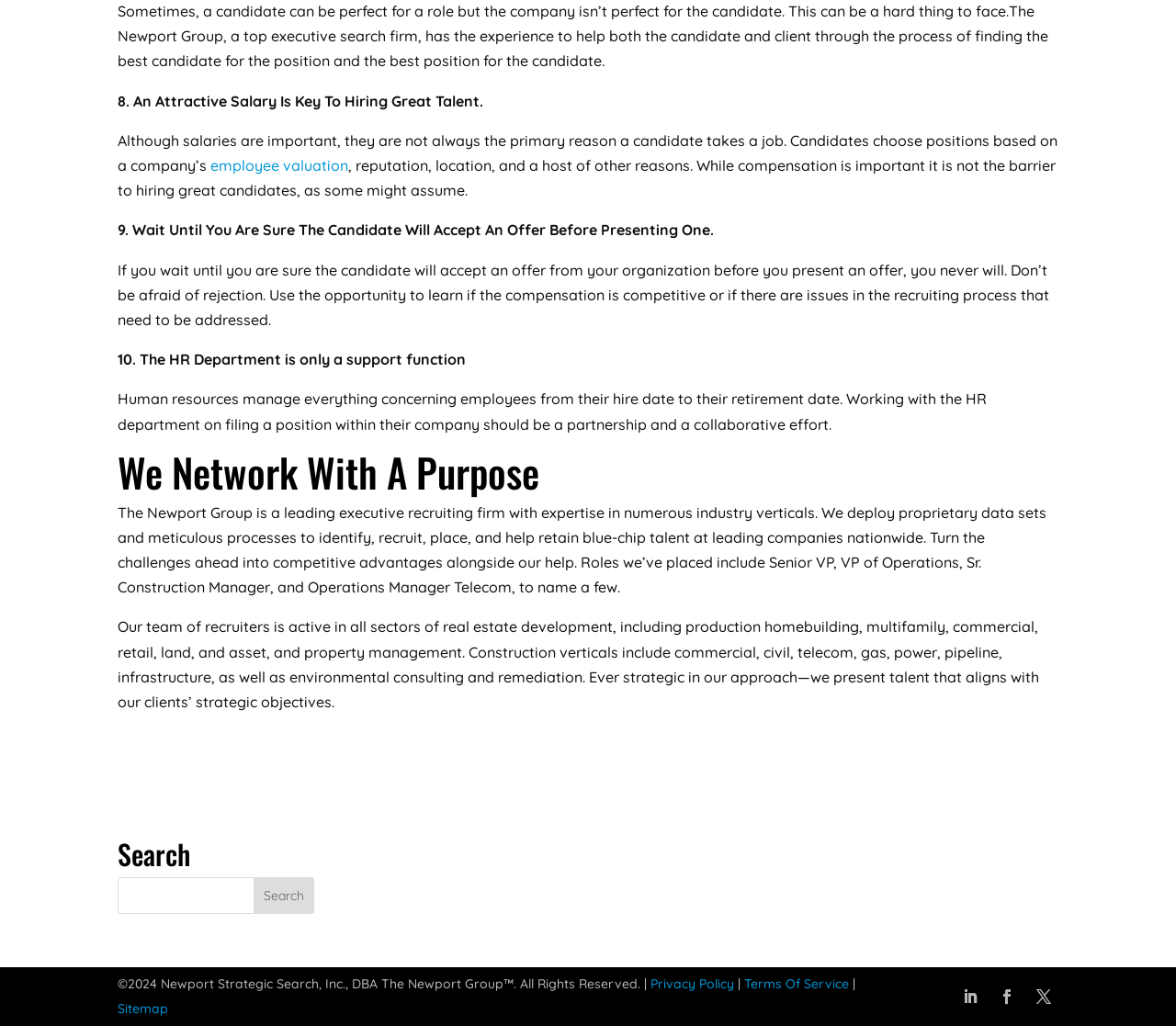Please predict the bounding box coordinates (top-left x, top-left y, bottom-right x, bottom-right y) for the UI element in the screenshot that fits the description: Follow

[0.875, 0.957, 0.9, 0.986]